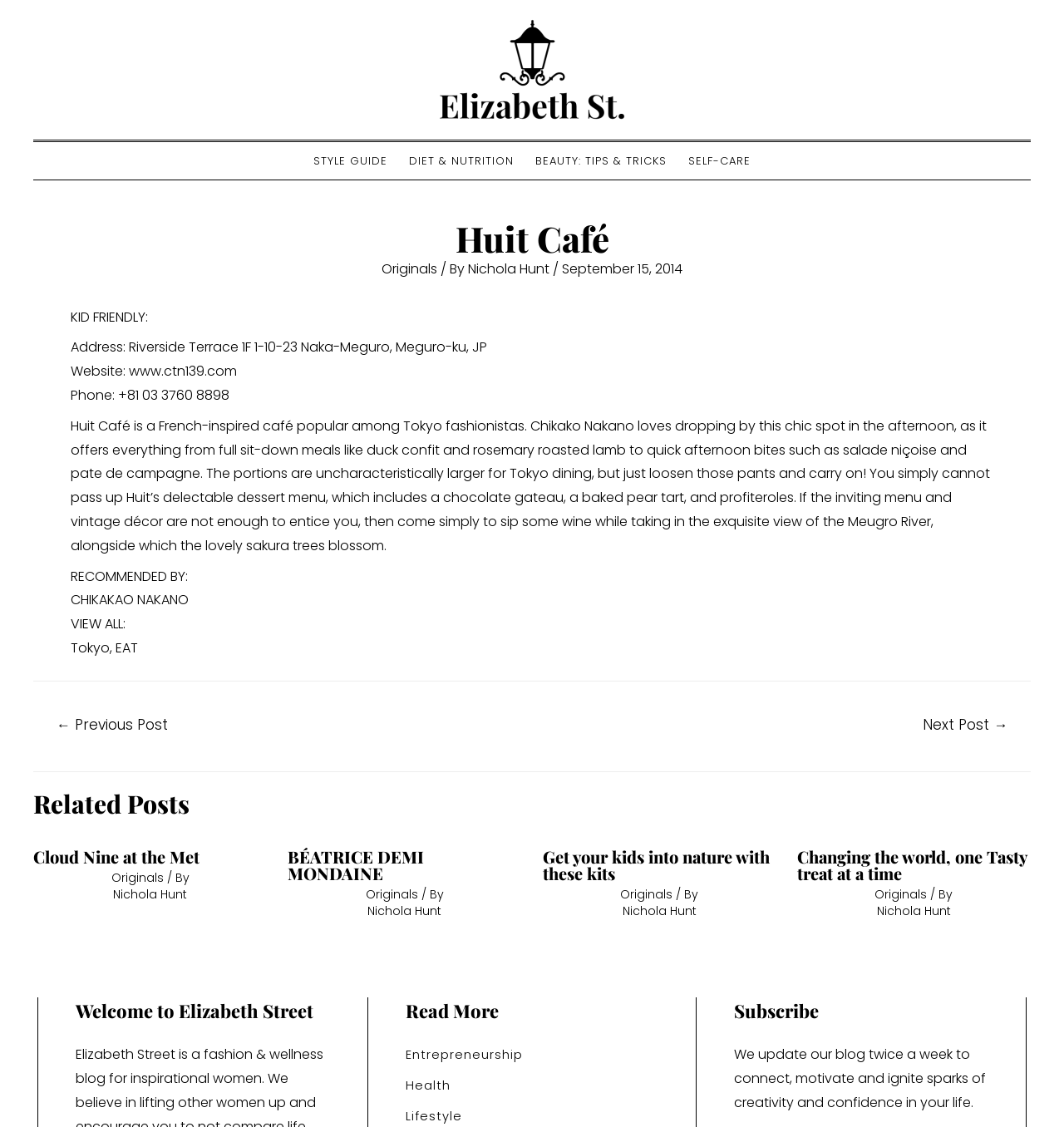Find and provide the bounding box coordinates for the UI element described with: "JAPANESE".

None